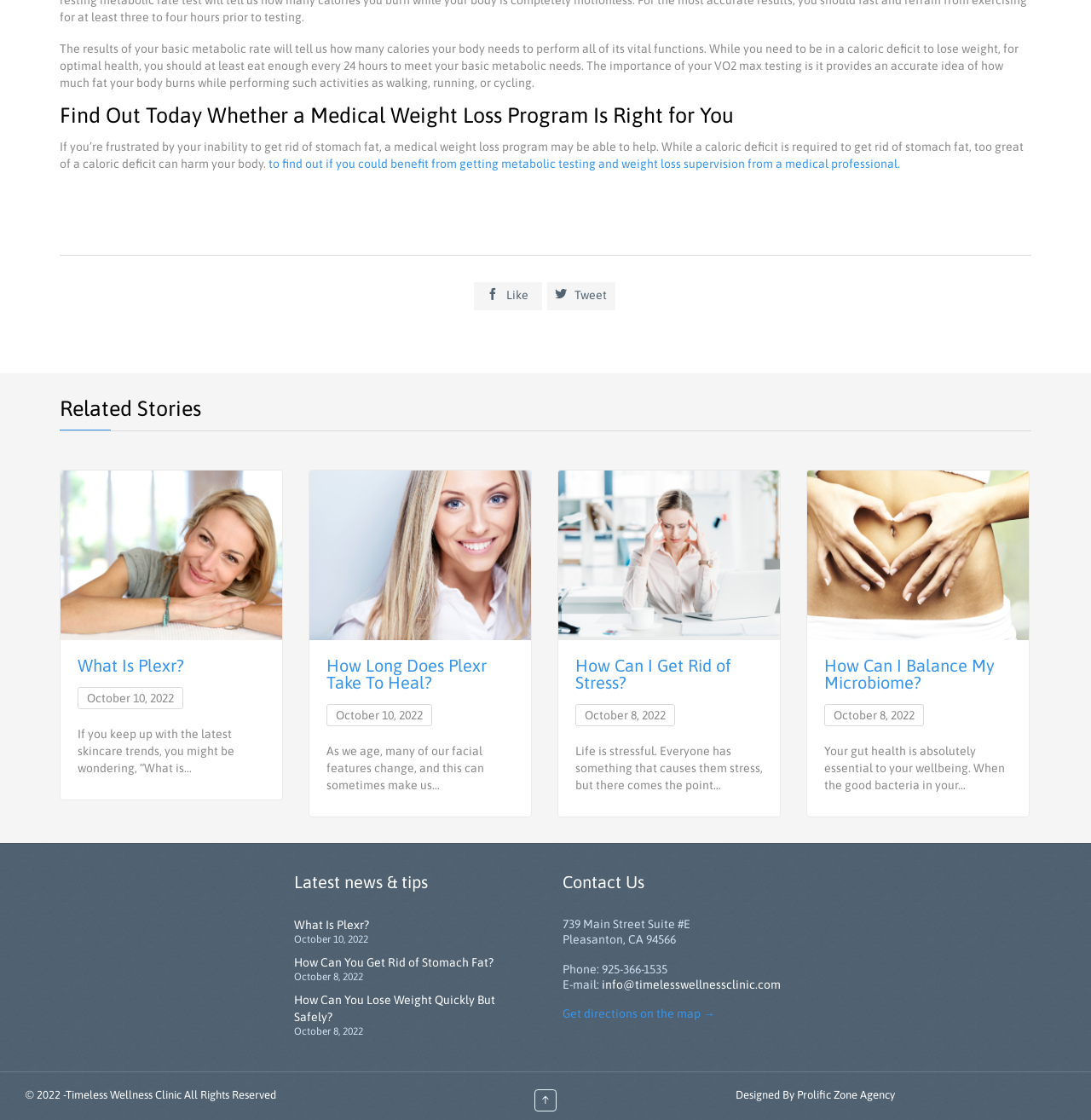What is the topic of the article 'How Can I Get Rid of Stress?'?
Based on the image, please offer an in-depth response to the question.

The article 'How Can I Get Rid of Stress?' is likely about stress relief, as the title suggests. The article is listed under the 'Related Stories' section, which implies that it is a separate article that provides information and advice on managing and reducing stress.